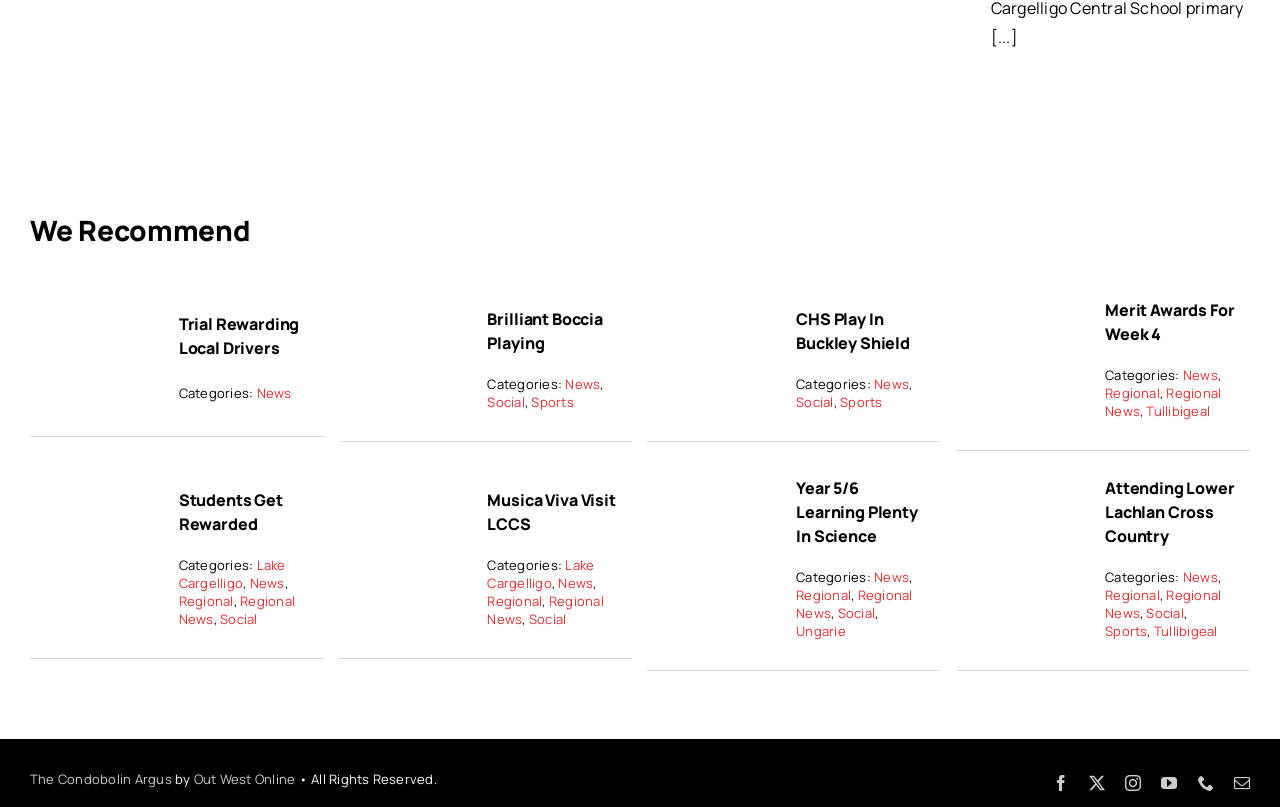Find the bounding box coordinates of the clickable element required to execute the following instruction: "Click on 'Trial Rewarding Local Drivers'". Provide the coordinates as four float numbers between 0 and 1, i.e., [left, top, right, bottom].

[0.14, 0.388, 0.234, 0.445]